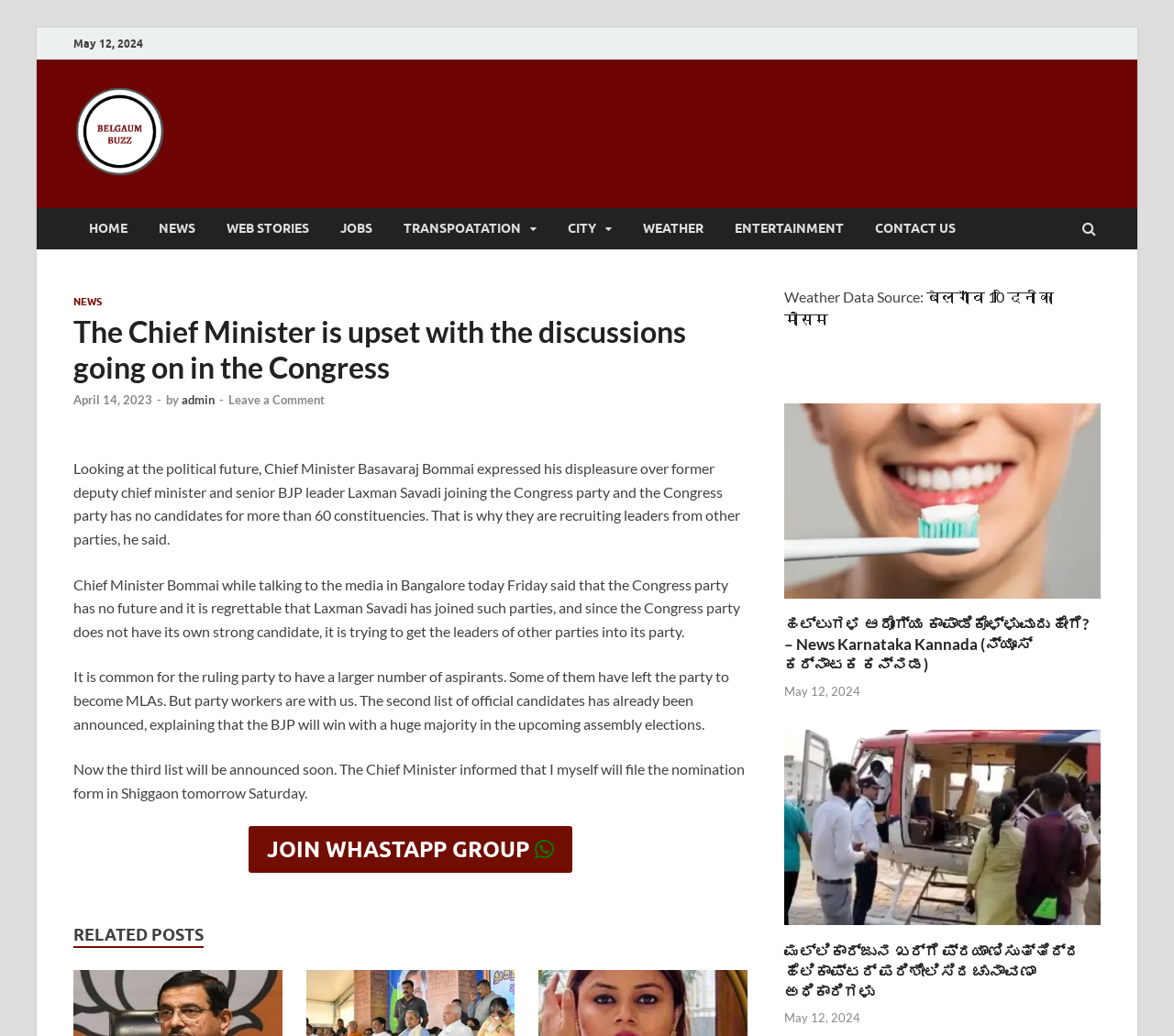Could you determine the bounding box coordinates of the clickable element to complete the instruction: "Check the weather data source"? Provide the coordinates as four float numbers between 0 and 1, i.e., [left, top, right, bottom].

[0.668, 0.278, 0.789, 0.294]